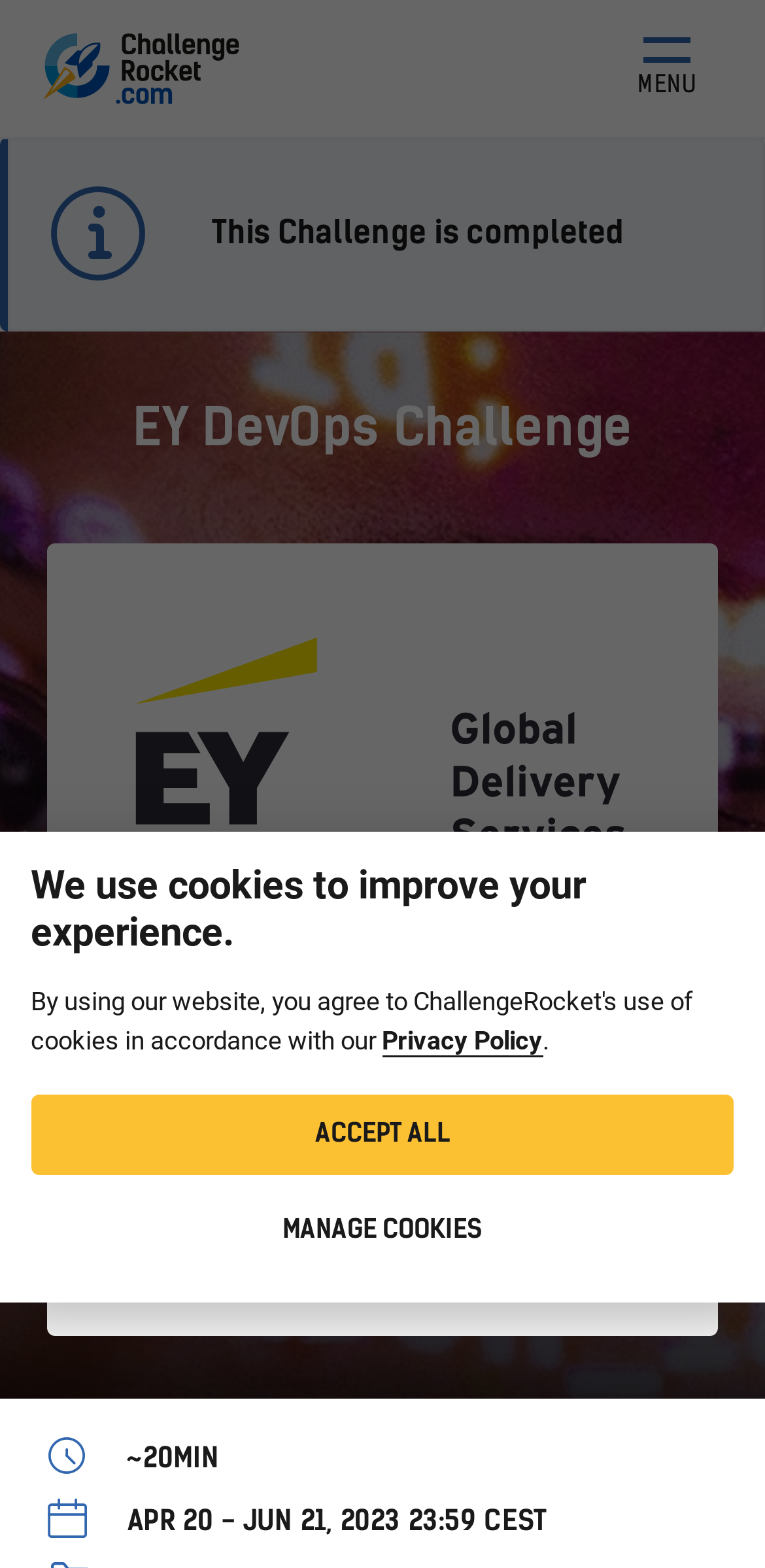Provide an in-depth caption for the webpage.

The webpage is about the EY DevOps Challenge on ChallengeRocket.com. At the top left, there is a link to ChallengeRocket, accompanied by an image with the same name. On the top right, there is a "MENU" text. 

Below the top section, there is a heading that announces "This Challenge is completed". Further down, there is a larger heading that reads "EY DevOps Challenge". 

To the right of the larger heading, there is a figure with an image of the EY DevOps Challenge. Below the image, there are three lines of text: "COMPLETED", "PRIZE POOL", and "PLN 5,000 + VIP recruitment". 

Further down, there is a link to "SEE LEADERBOARD". At the bottom left, there are two lines of text: "~20MIN" and "APR 20 - JUN 21, 2023 23:59 CEST". 

A modal dialog is displayed in the middle of the page, with a heading that says "We use cookies to improve your experience." Inside the dialog, there is a link to "Privacy Policy", and two buttons: "ACCEPT ALL" and "MANAGE COOKIES".